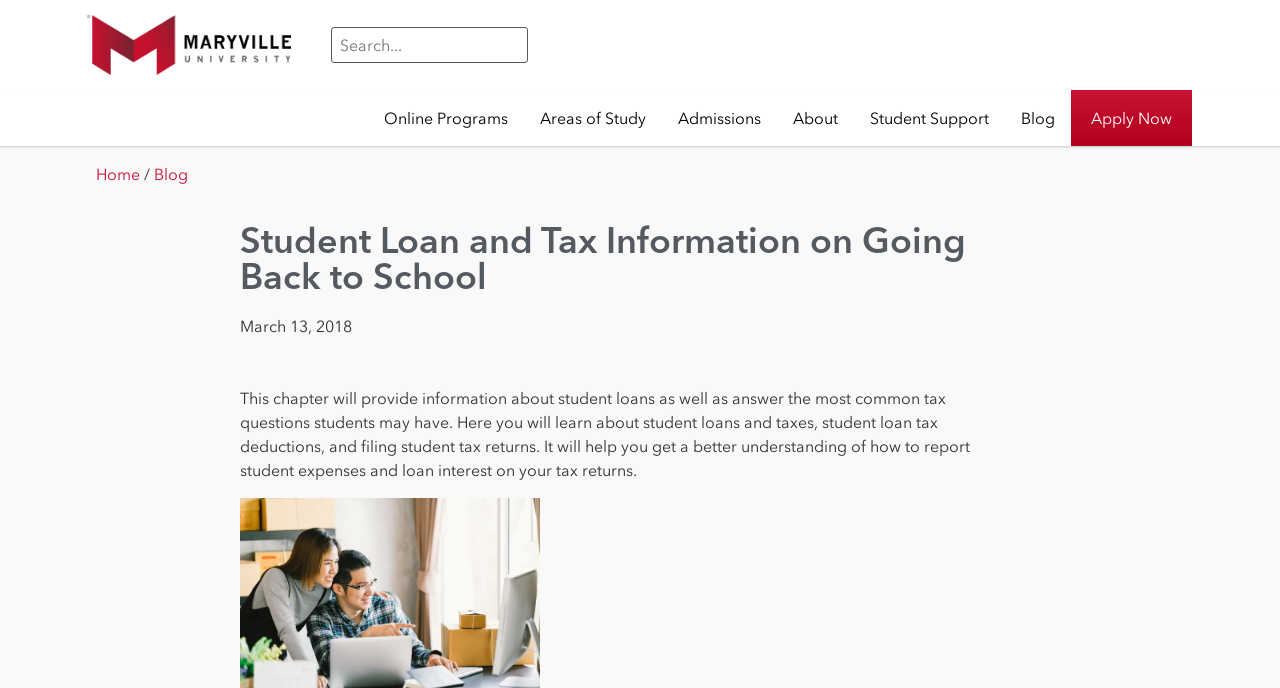Please identify the bounding box coordinates of the element that needs to be clicked to perform the following instruction: "Apply Now".

[0.837, 0.131, 0.931, 0.212]